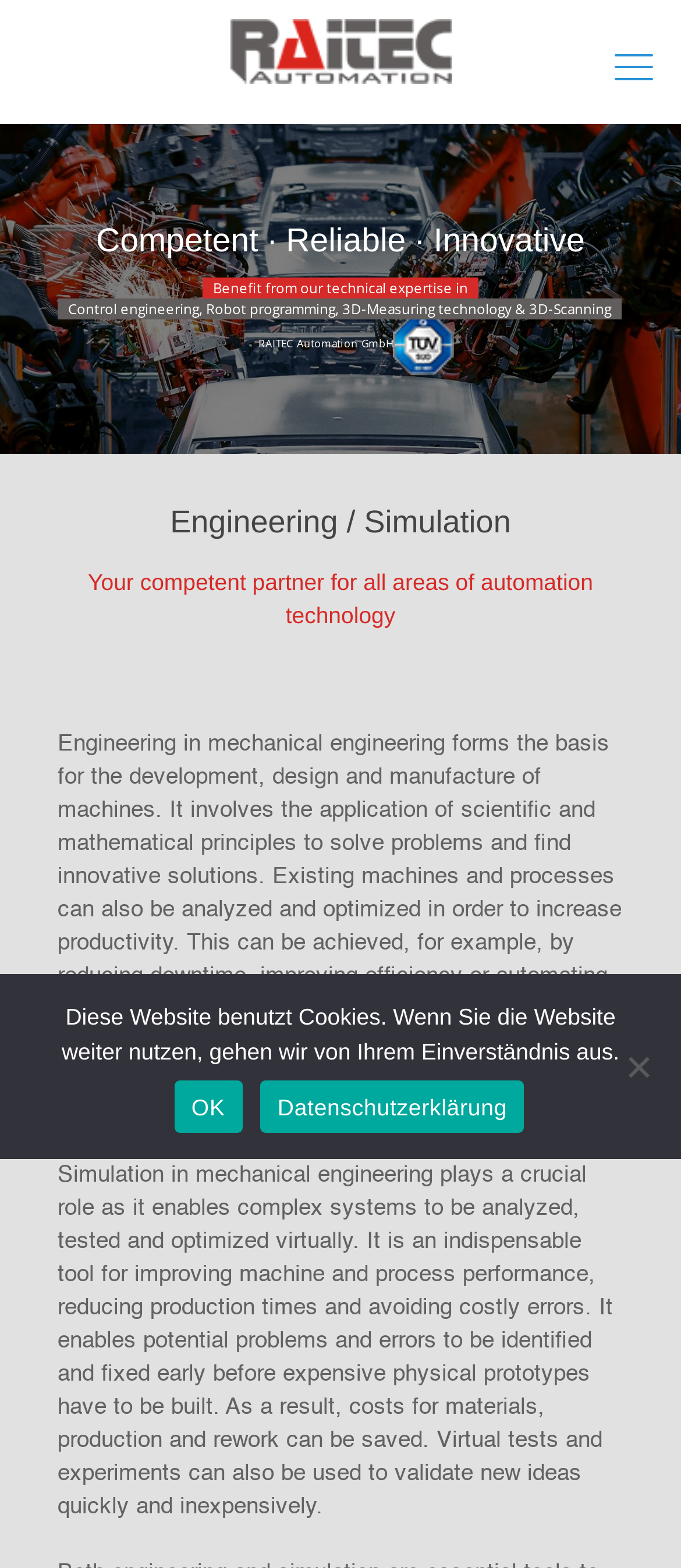Given the element description: "title="RAITEC Automation GmbH"", predict the bounding box coordinates of the UI element it refers to, using four float numbers between 0 and 1, i.e., [left, top, right, bottom].

[0.128, 0.0, 0.872, 0.067]